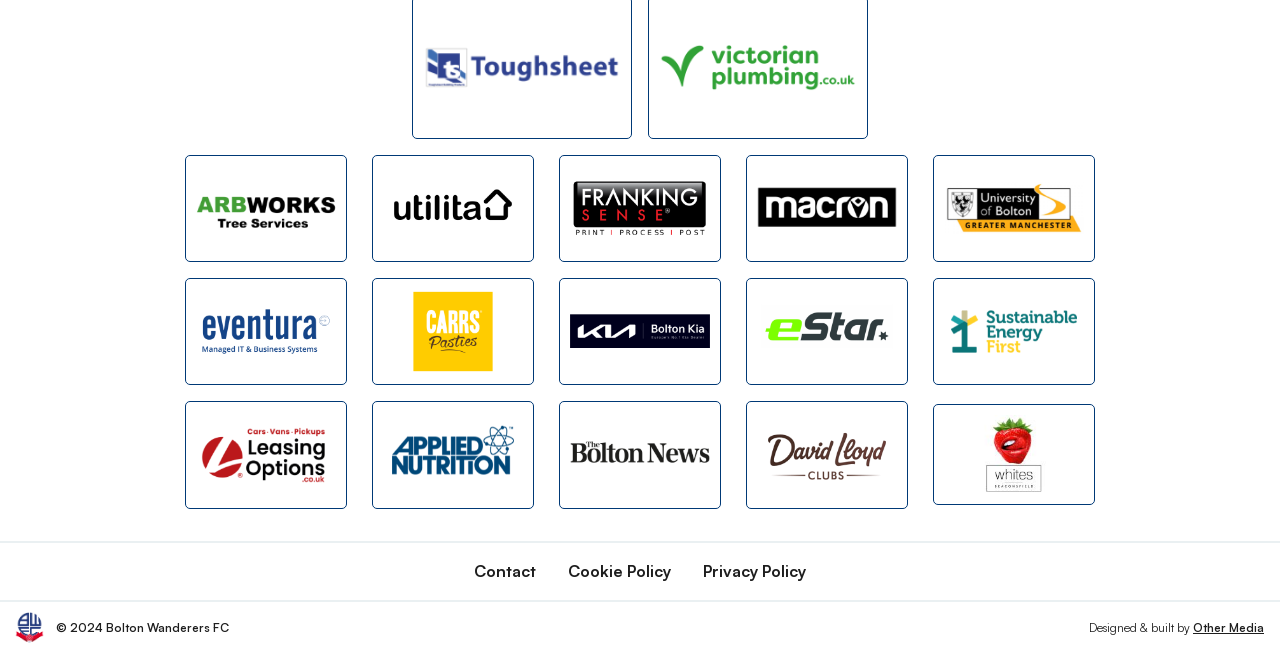Locate the bounding box coordinates of the element that should be clicked to execute the following instruction: "Click on the 'Celtic Thunder’s Emmet Cahill to perform in Richmond' link".

None